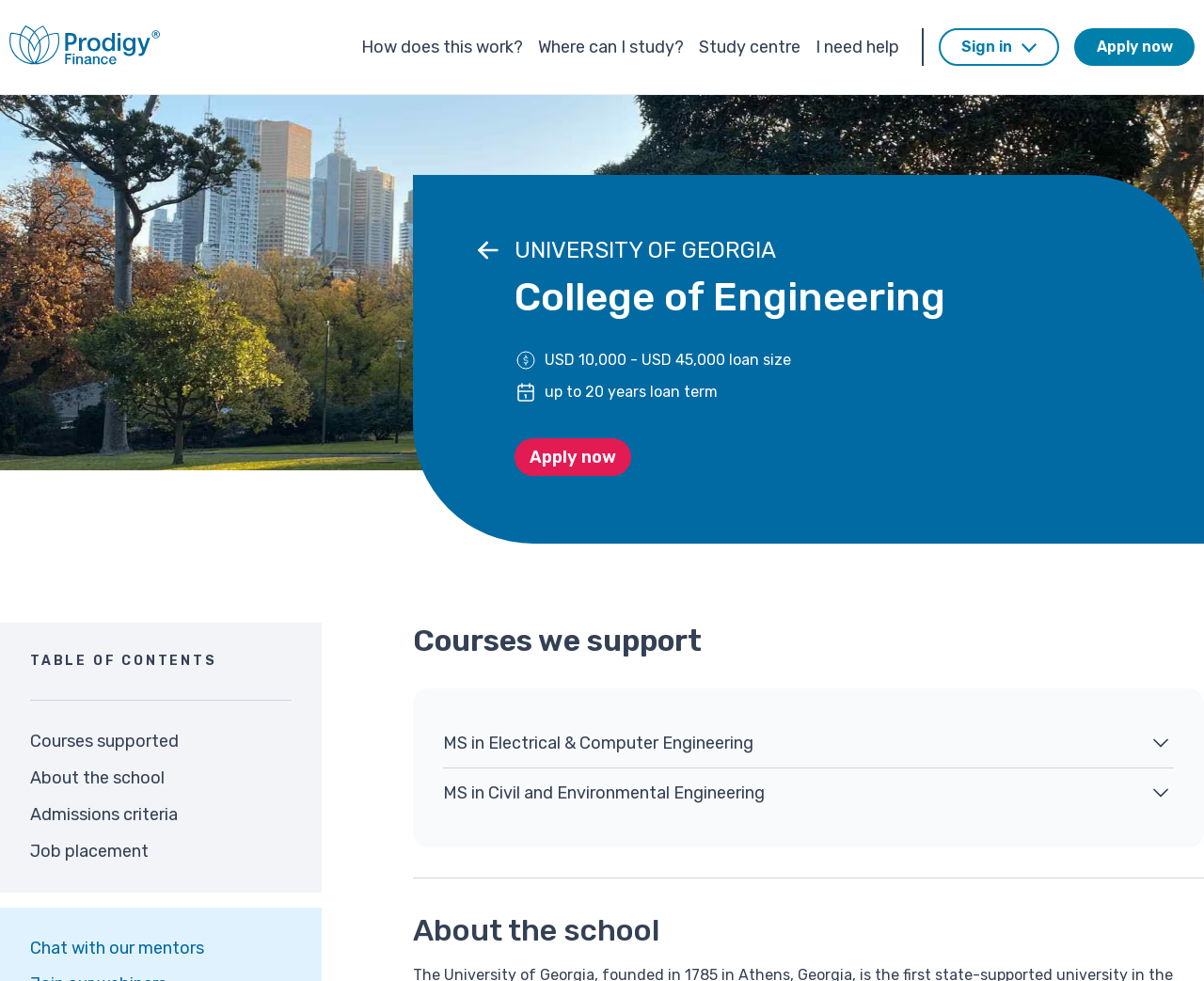Given the webpage screenshot and the description, determine the bounding box coordinates (top-left x, top-left y, bottom-right x, bottom-right y) that define the location of the UI element matching this description: http://protege.stanford.edu

None